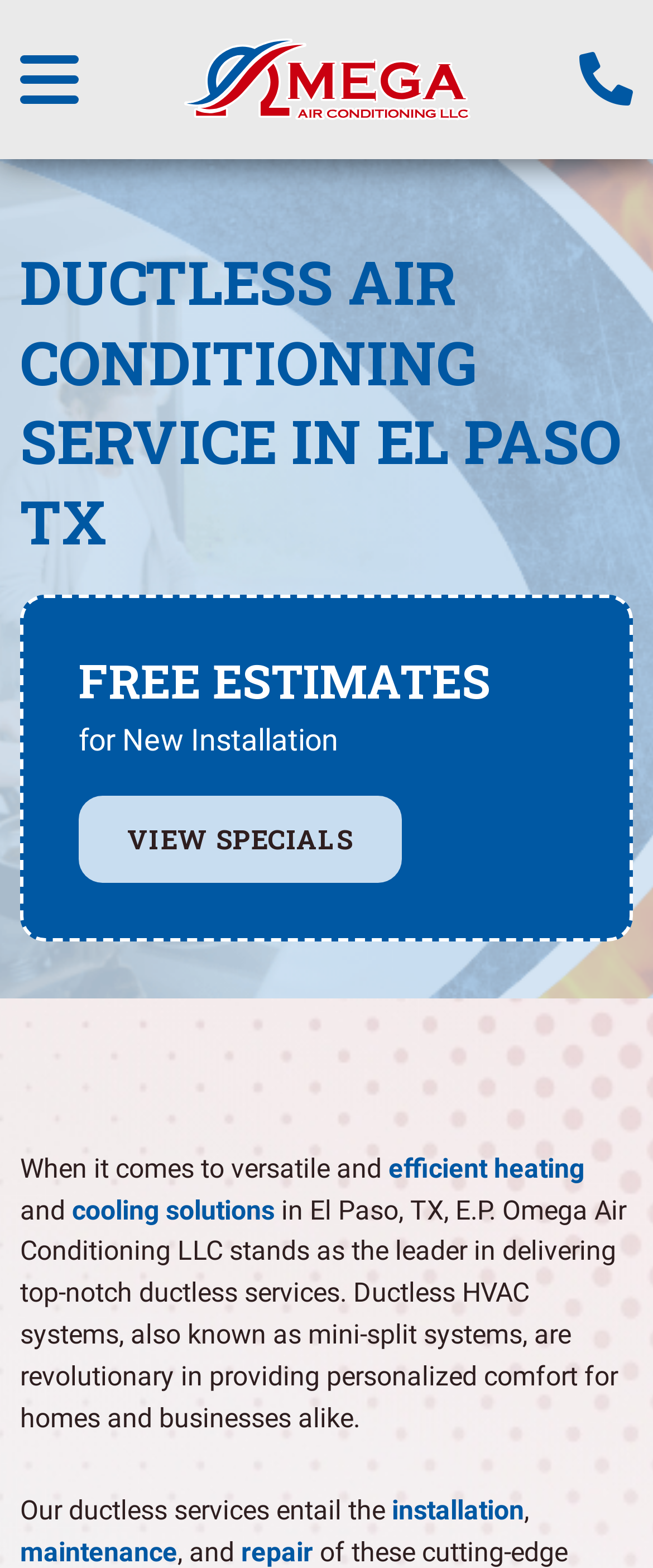What is the company's expertise in?
Kindly give a detailed and elaborate answer to the question.

Based on the webpage, E.P. Omega is an expert in ductless AC solutions, which is evident from the meta description and the content of the webpage.